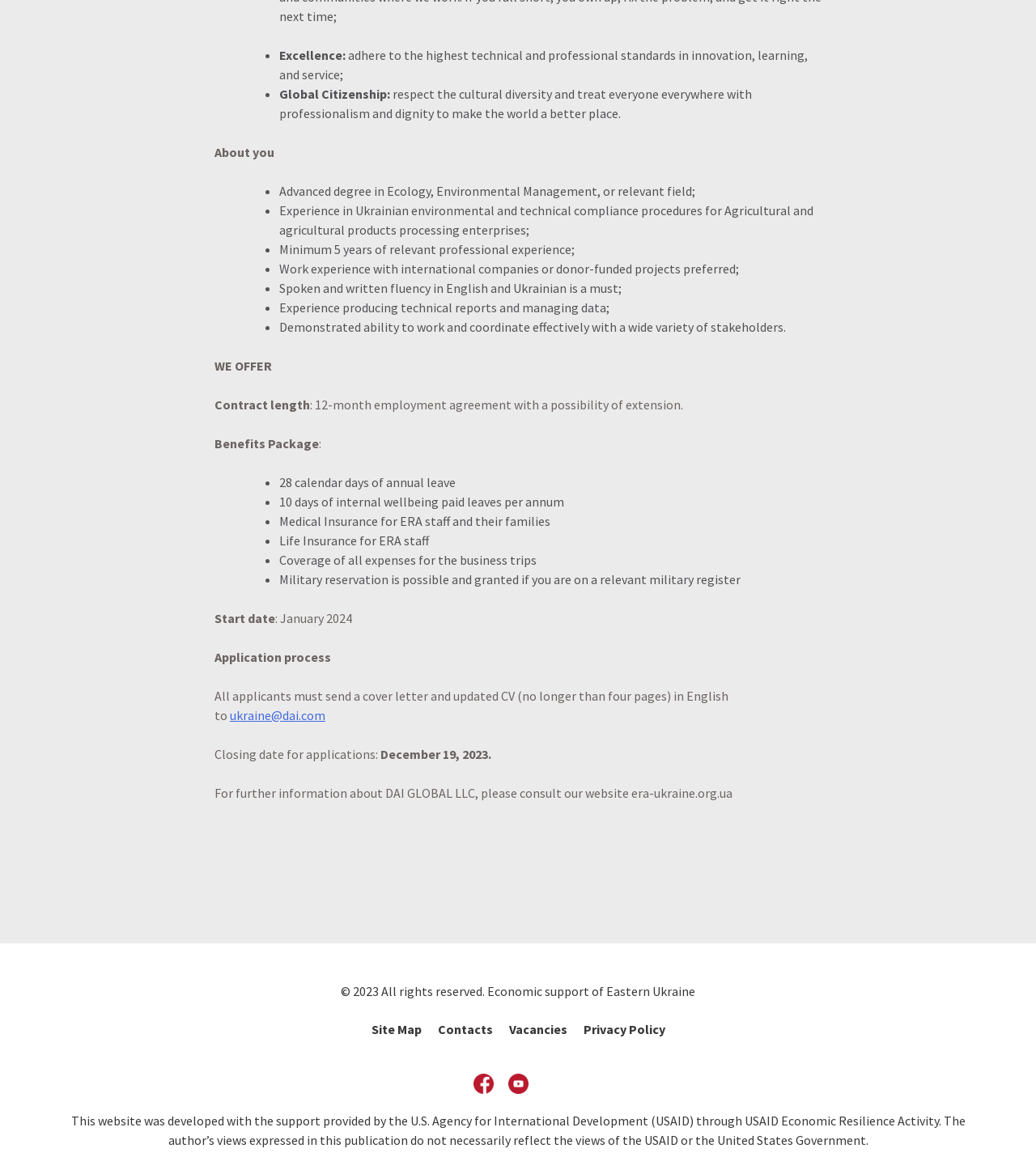Locate the bounding box coordinates of the clickable part needed for the task: "Click the 'ukraine@dai.com' link to send an application".

[0.222, 0.602, 0.314, 0.616]